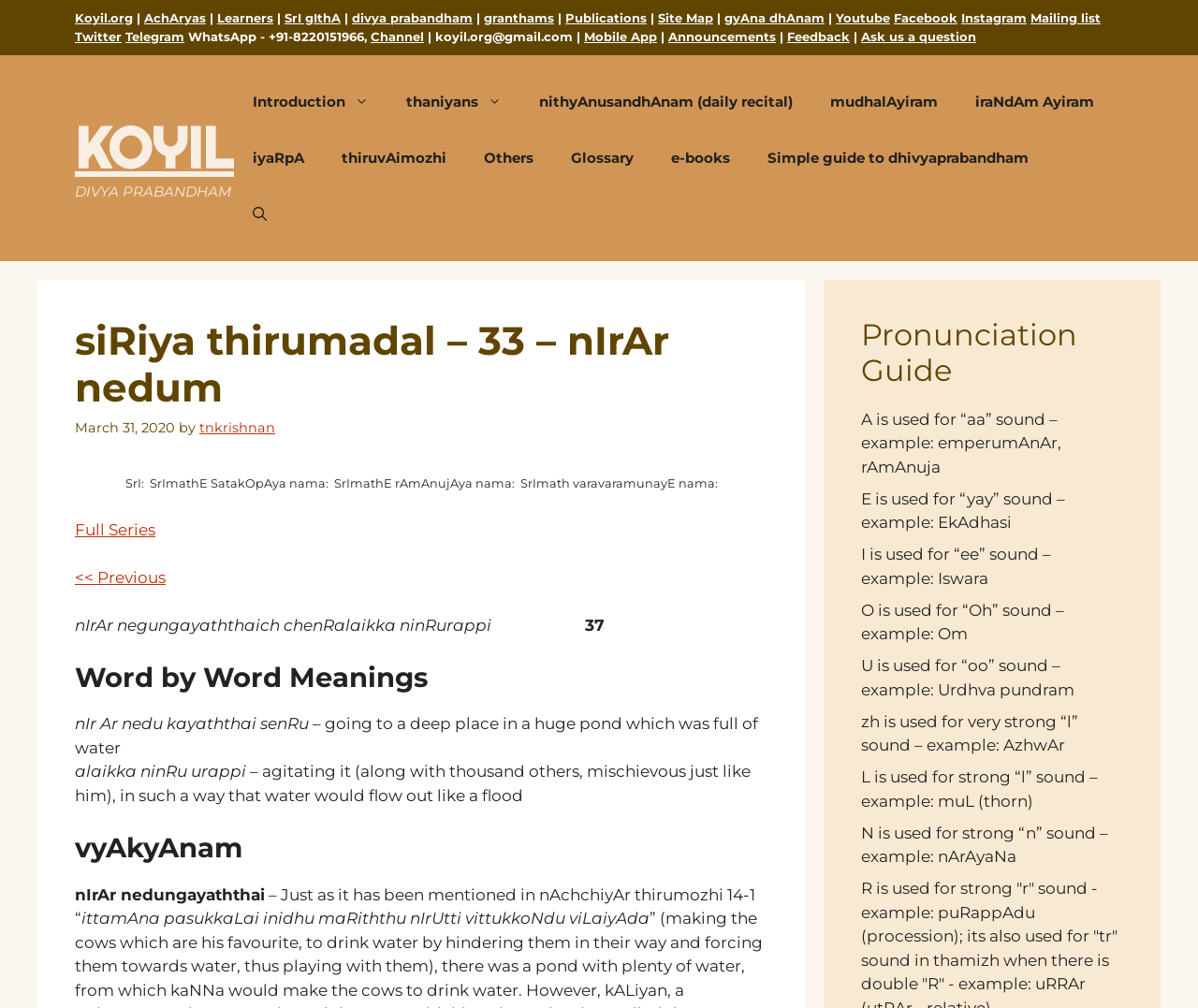How many social media links are there?
Use the image to give a comprehensive and detailed response to the question.

The social media links are located at the top-right corner of the webpage, and there are 6 links: 'Youtube', 'Facebook', 'Instagram', 'Twitter', 'Telegram', and 'Mailing list'.